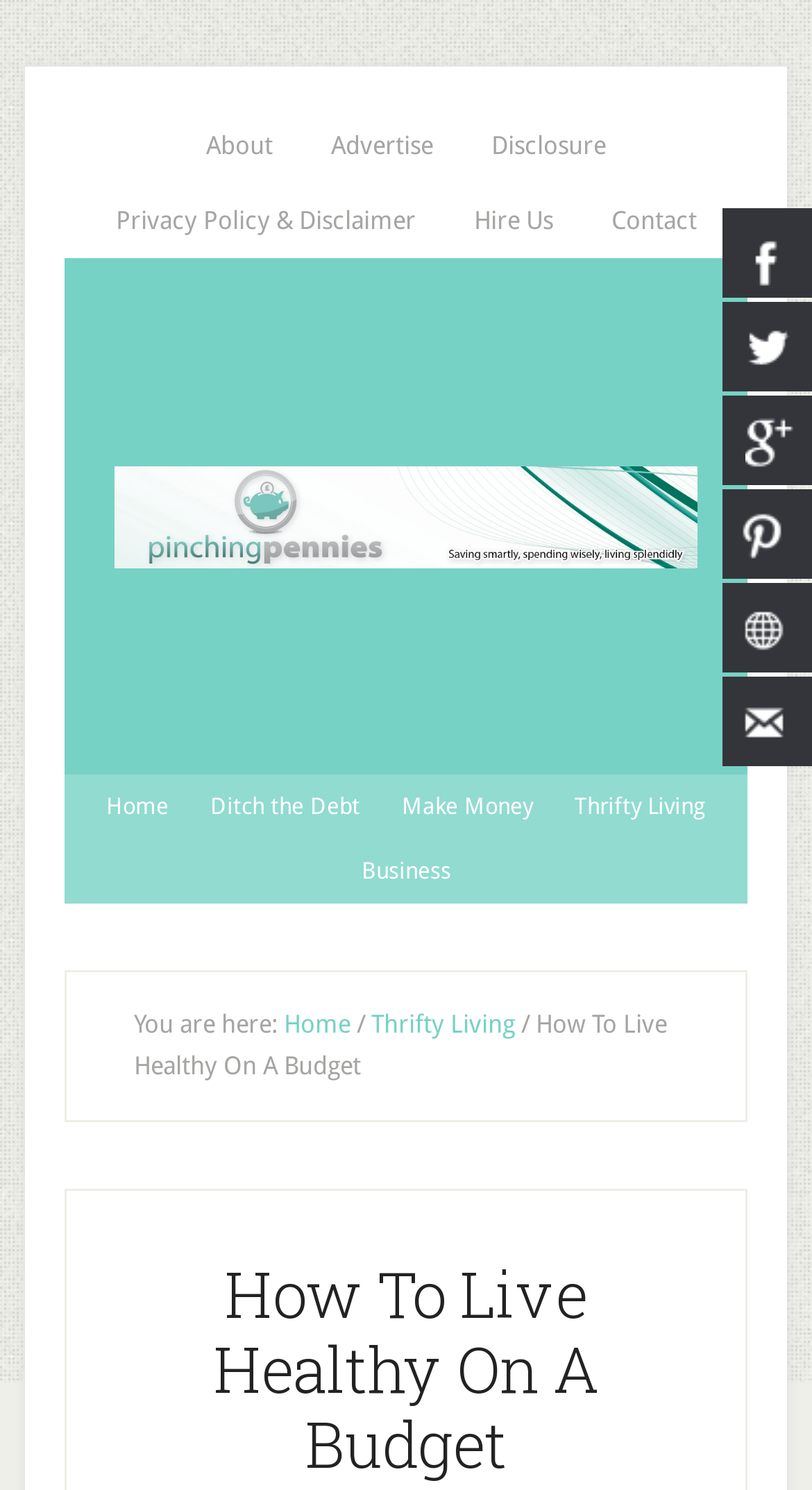Please reply with a single word or brief phrase to the question: 
How many main categories are there?

5